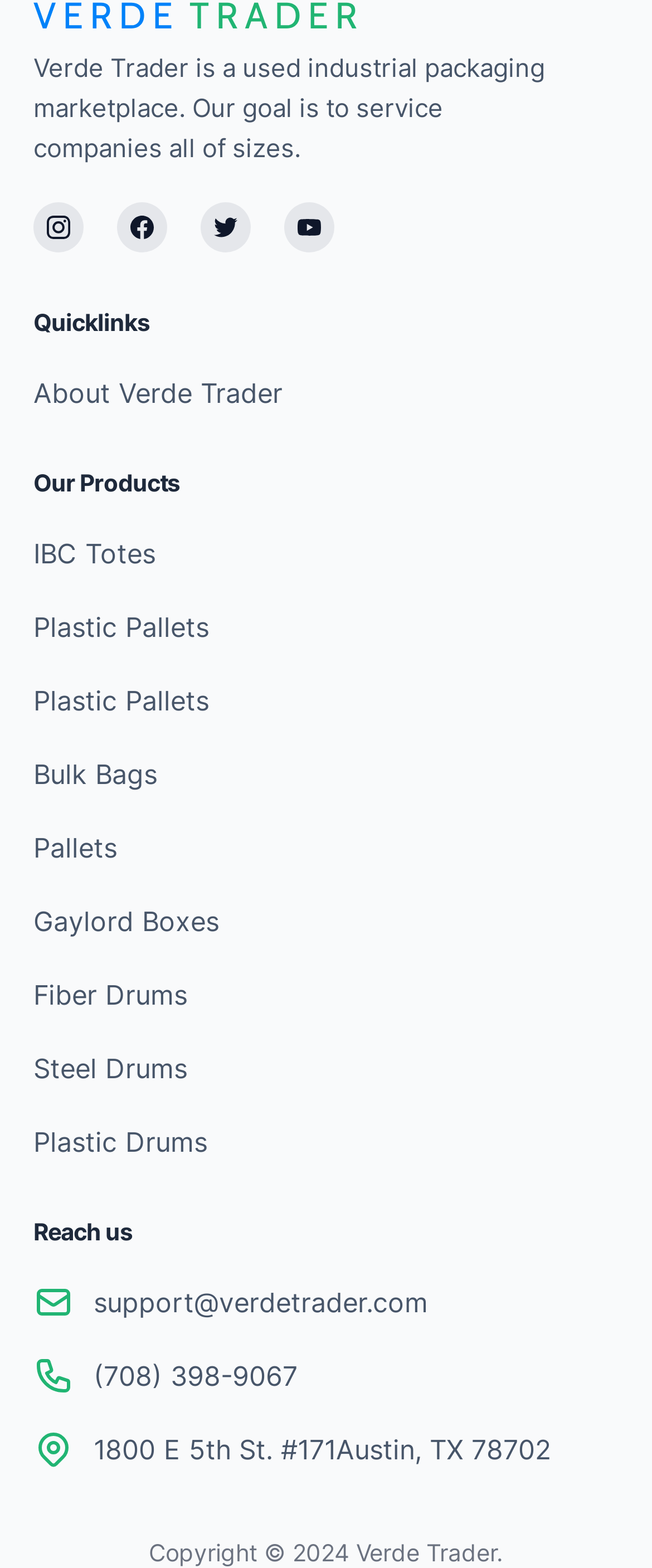Could you determine the bounding box coordinates of the clickable element to complete the instruction: "Contact Verde Trader via email"? Provide the coordinates as four float numbers between 0 and 1, i.e., [left, top, right, bottom].

[0.144, 0.818, 0.656, 0.844]